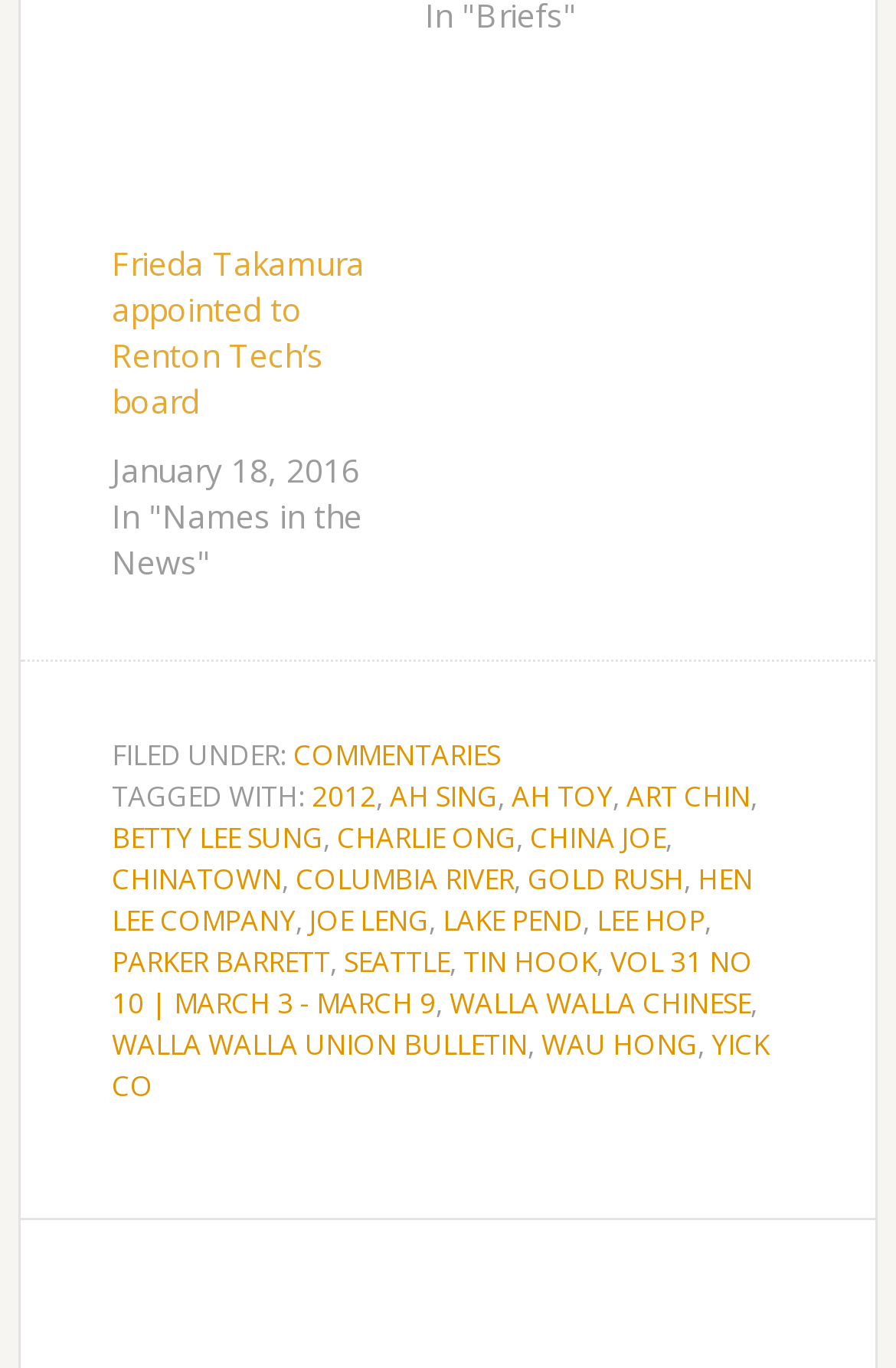Examine the screenshot and answer the question in as much detail as possible: Who is appointed to Renton Tech’s board?

The answer can be found in the heading element which states 'Frieda Takamura appointed to Renton Tech’s board'. This heading is located at the top of the webpage, indicating that it is a prominent piece of information.